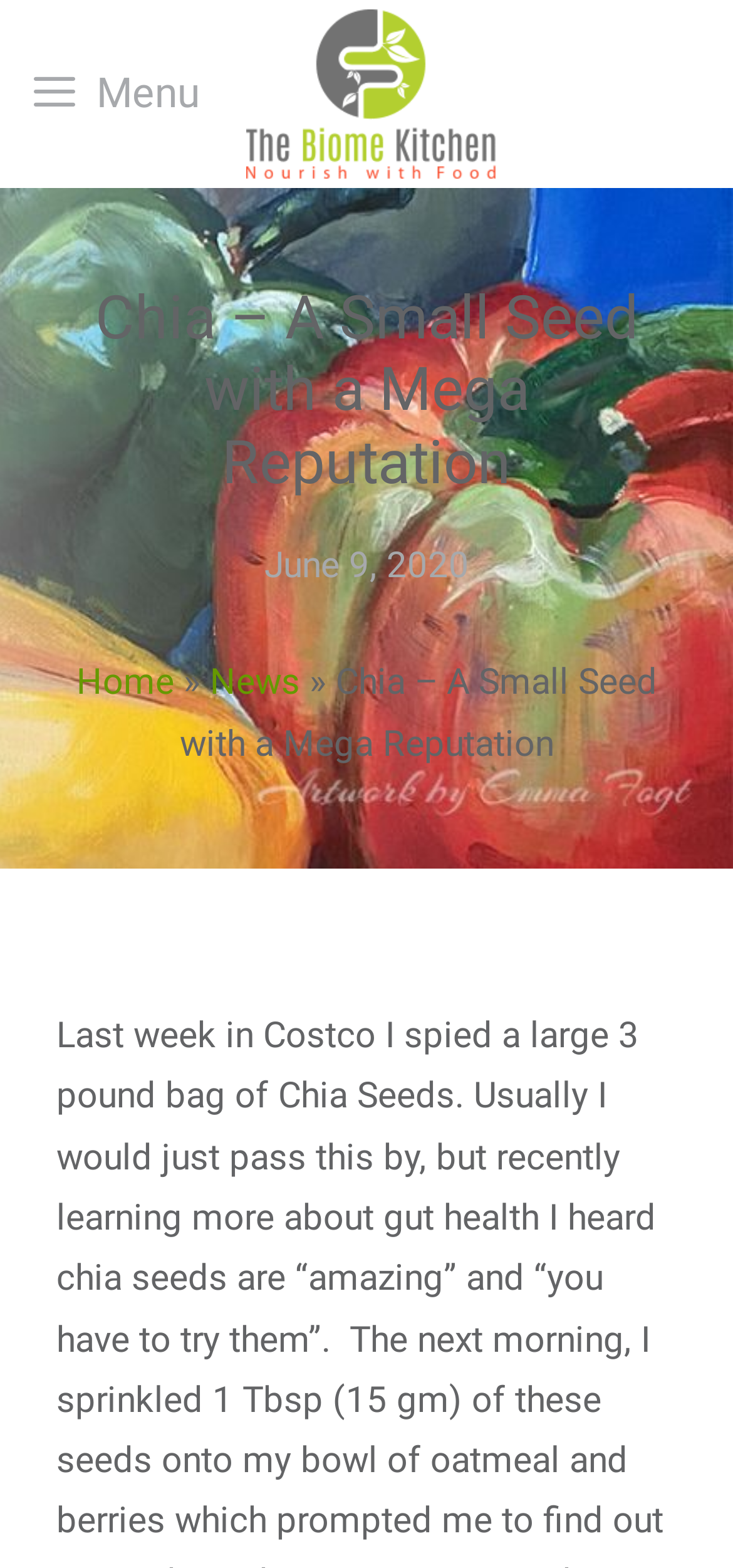What is the name of the website?
Look at the image and respond with a single word or a short phrase.

The Biome Kitchen